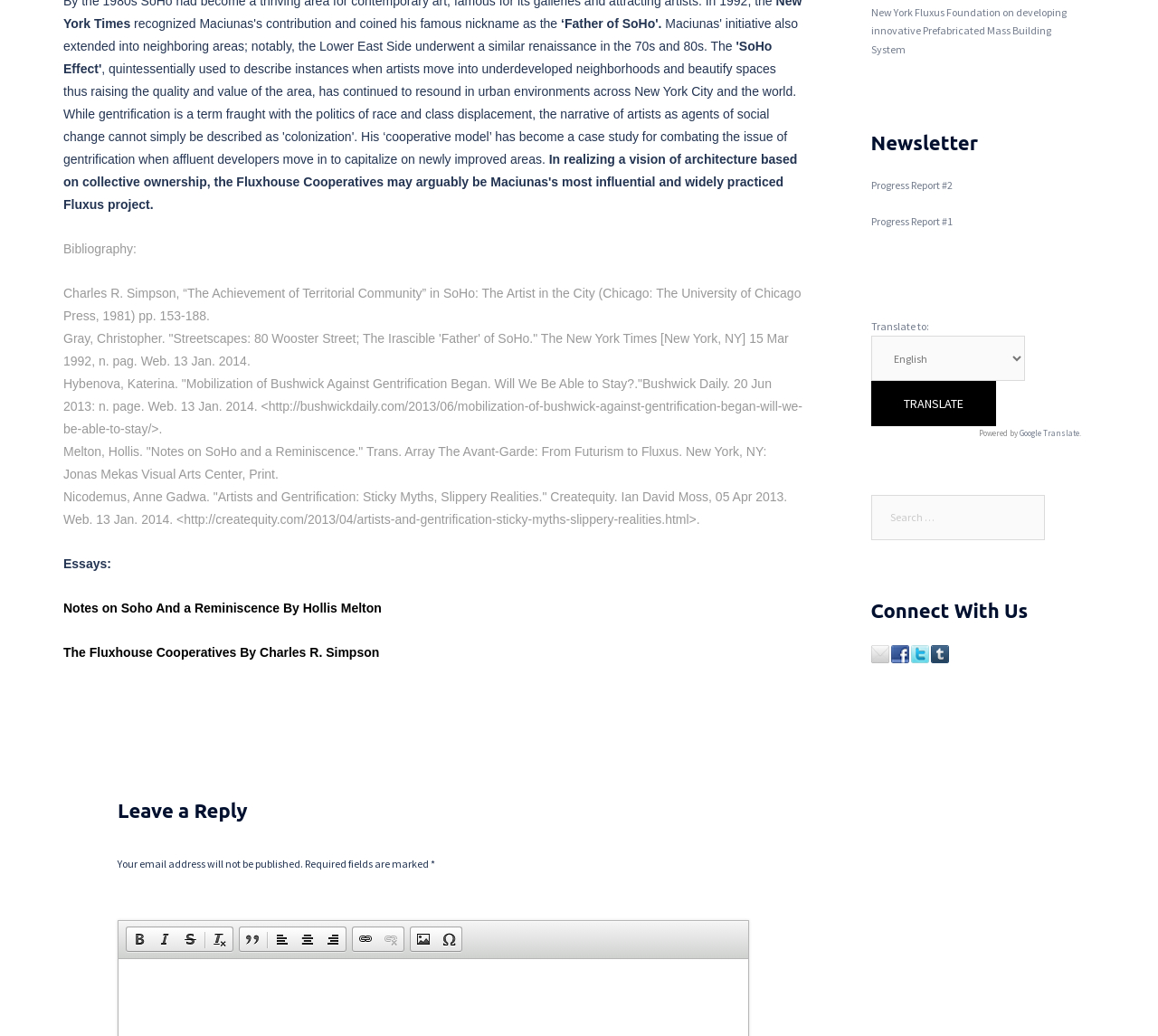Identify the bounding box coordinates of the area that should be clicked in order to complete the given instruction: "Click on the 'Translate' button". The bounding box coordinates should be four float numbers between 0 and 1, i.e., [left, top, right, bottom].

[0.752, 0.368, 0.86, 0.412]